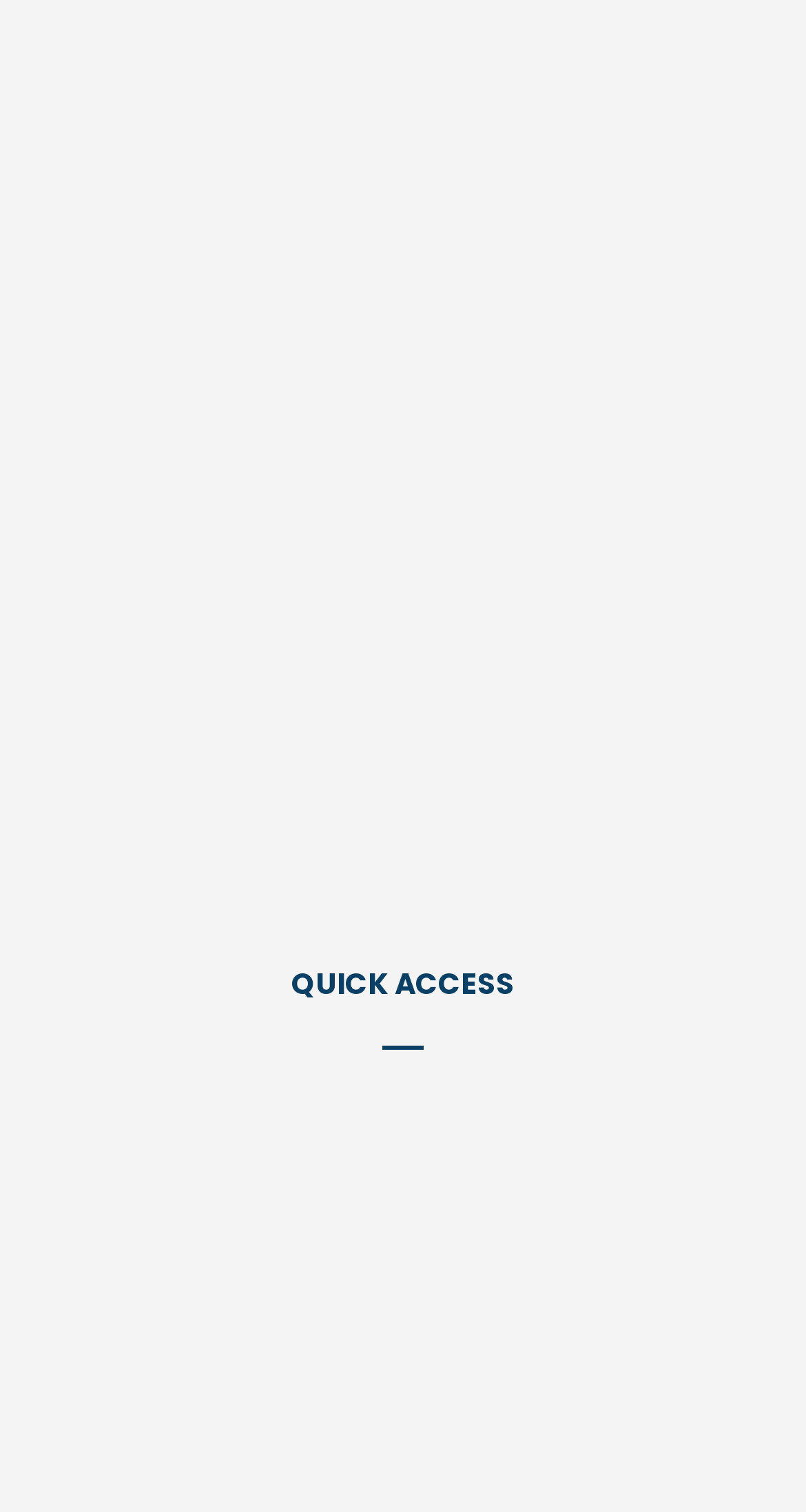Please identify the bounding box coordinates of the element that needs to be clicked to execute the following command: "Share on Twitter". Provide the bounding box using four float numbers between 0 and 1, formatted as [left, top, right, bottom].

None